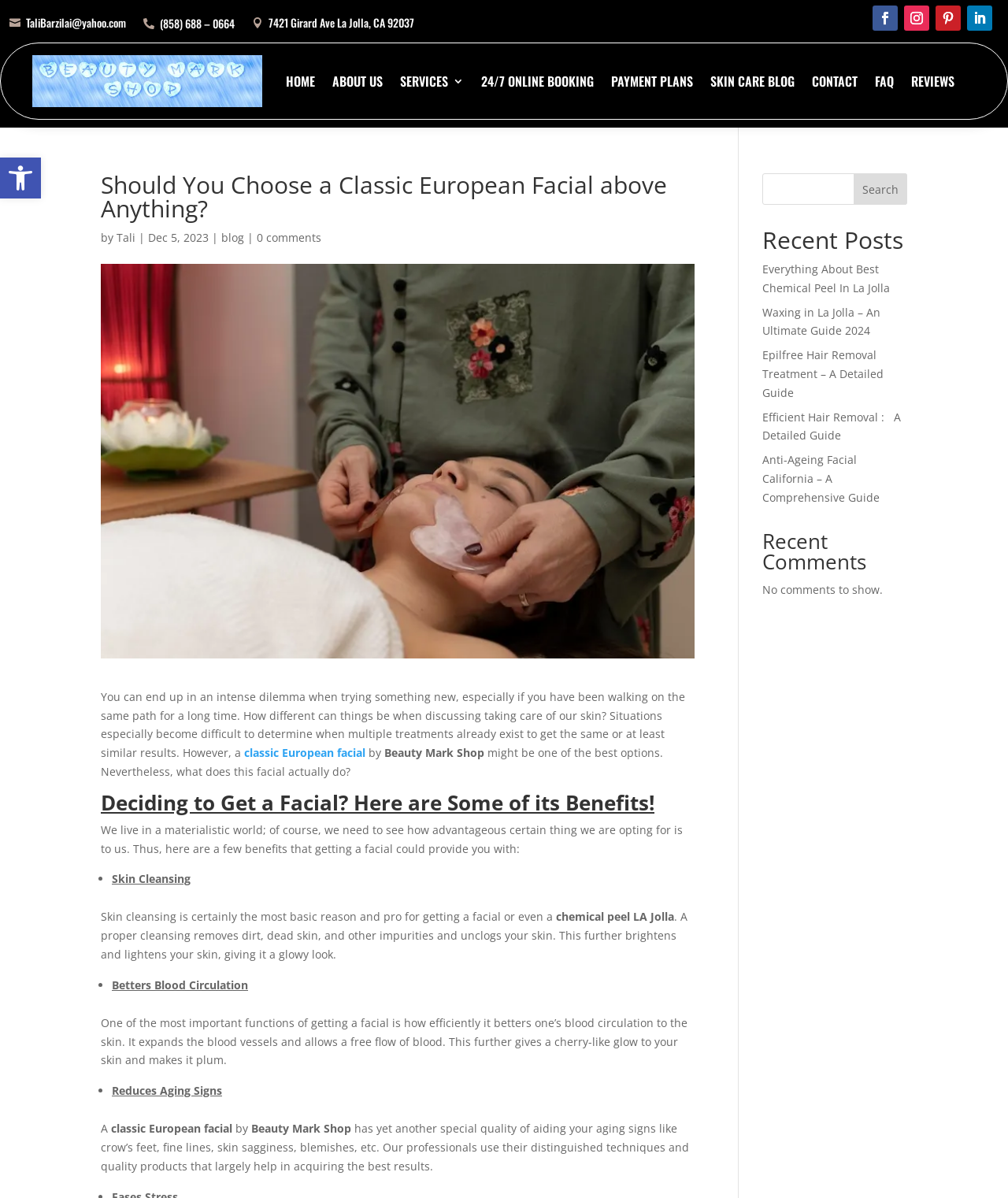Extract the bounding box coordinates of the UI element described by: "TaliBarzilai@yahoo.com". The coordinates should include four float numbers ranging from 0 to 1, e.g., [left, top, right, bottom].

[0.008, 0.011, 0.125, 0.027]